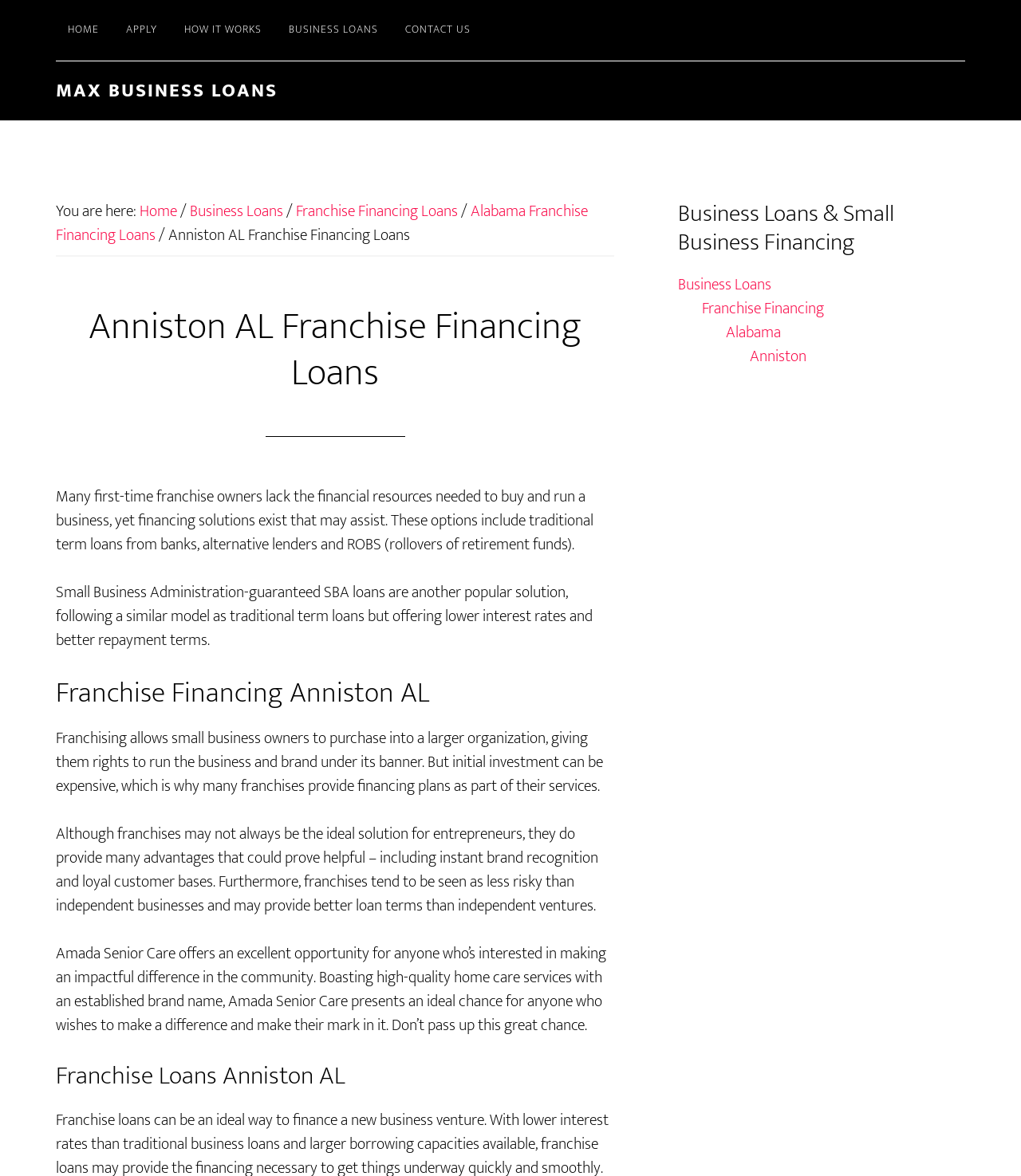Please locate the bounding box coordinates for the element that should be clicked to achieve the following instruction: "Click on 33 Roses For Containers; Plus Care & Rising Suggestions". Ensure the coordinates are given as four float numbers between 0 and 1, i.e., [left, top, right, bottom].

None